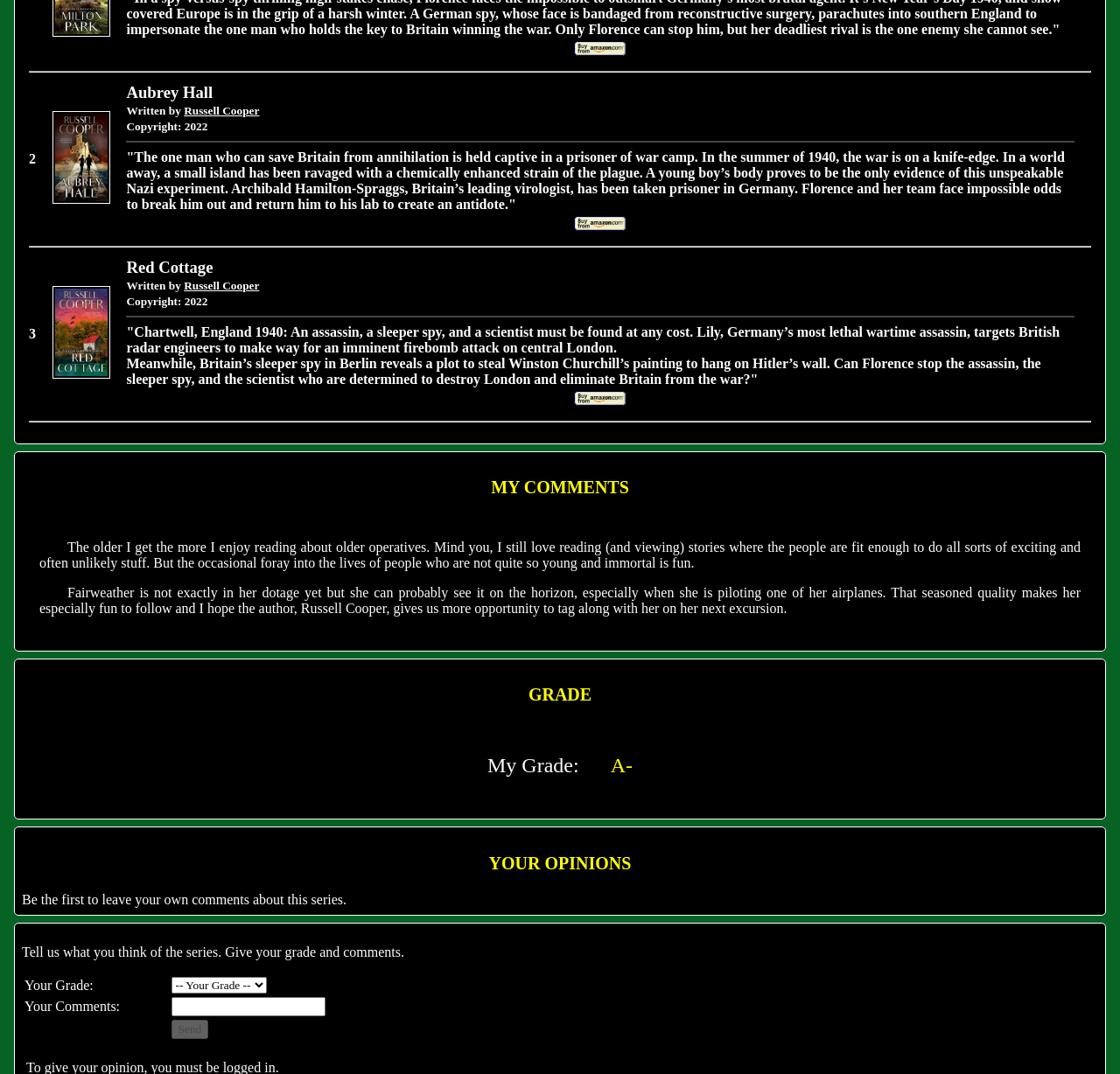Who is the author of the book 'Aubrey Hall'?
Look at the image and respond with a one-word or short phrase answer.

Russell Cooper